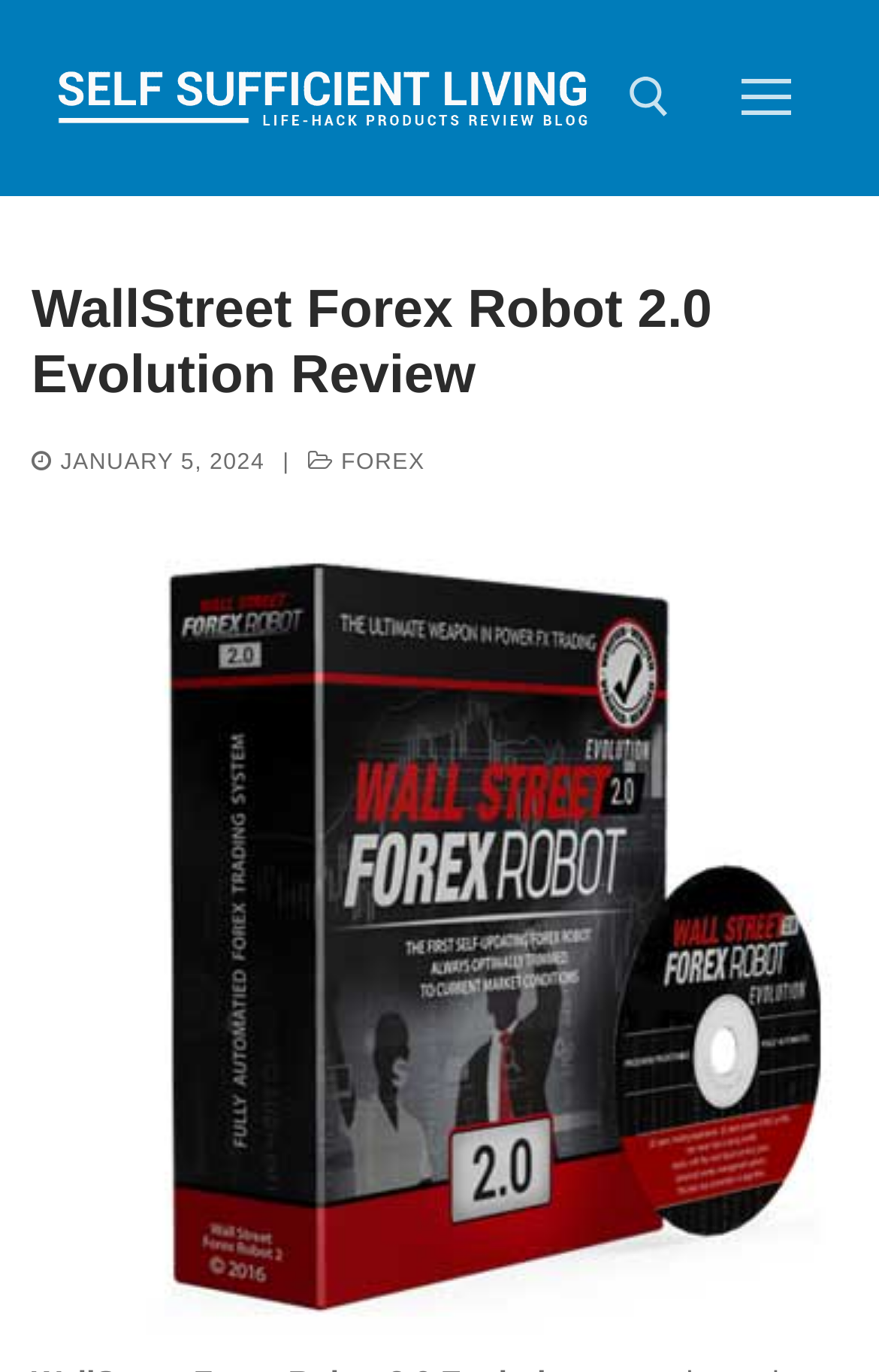Answer the question in one word or a short phrase:
What is the purpose of the search tool?

To search the website